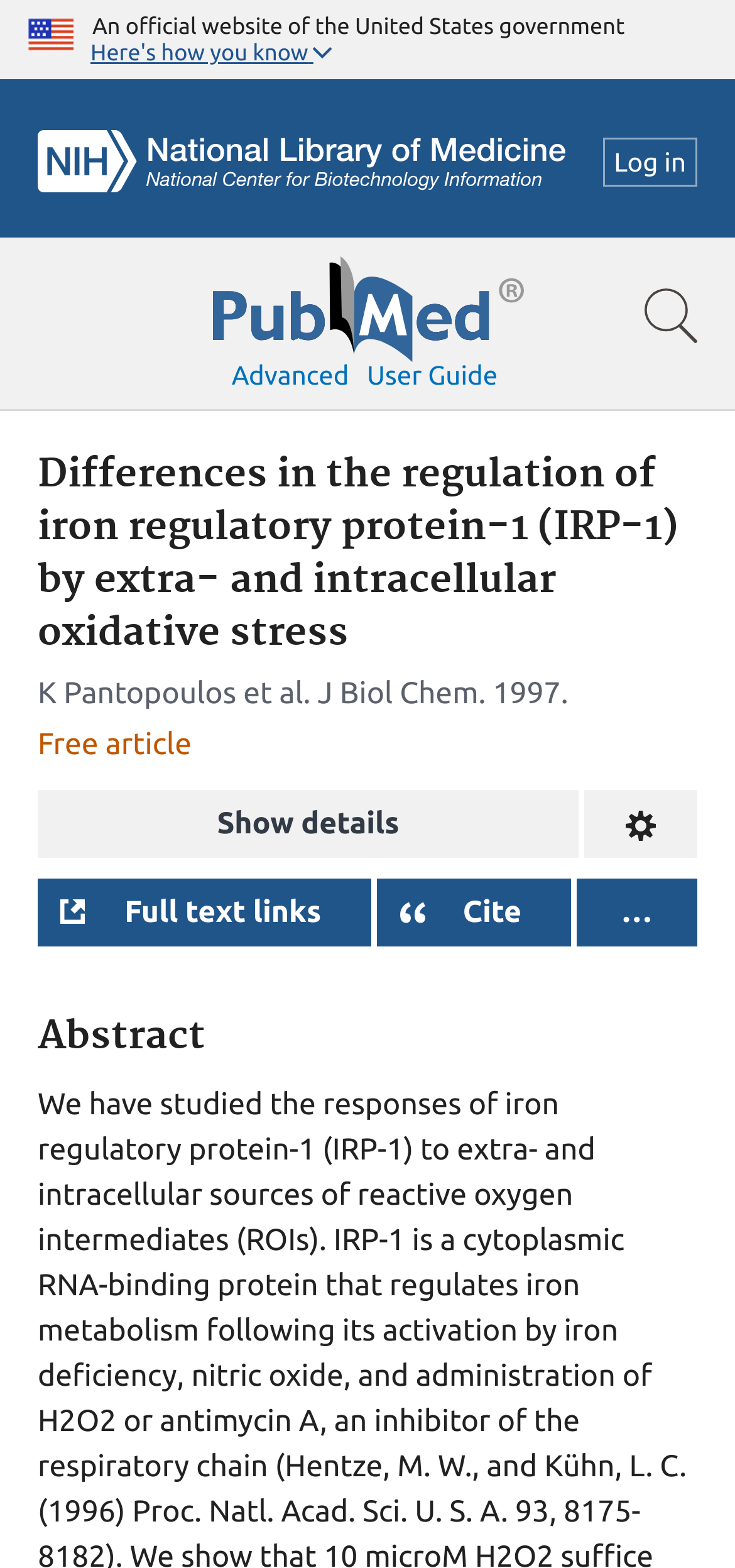Please specify the bounding box coordinates of the clickable region necessary for completing the following instruction: "Search for a term". The coordinates must consist of four float numbers between 0 and 1, i.e., [left, top, right, bottom].

[0.0, 0.152, 1.0, 0.262]